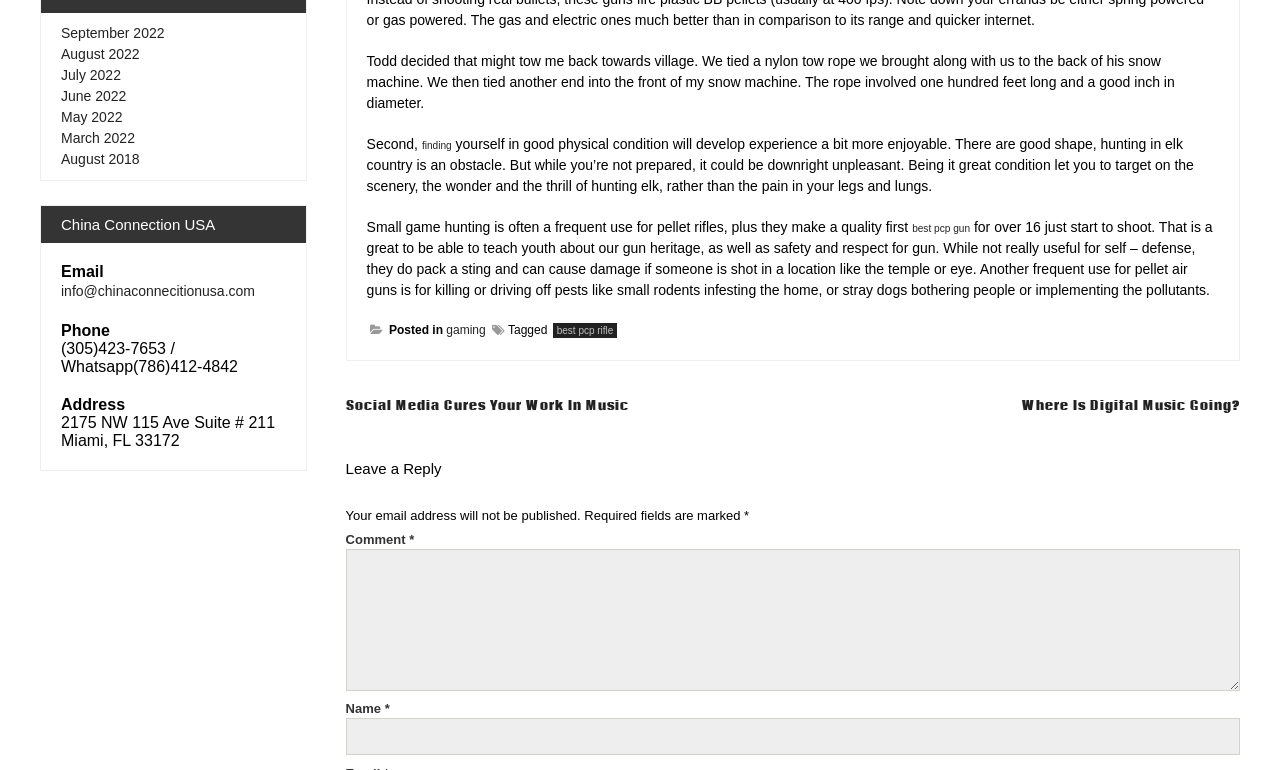Please locate the bounding box coordinates for the element that should be clicked to achieve the following instruction: "Contact the team". Ensure the coordinates are given as four float numbers between 0 and 1, i.e., [left, top, right, bottom].

None